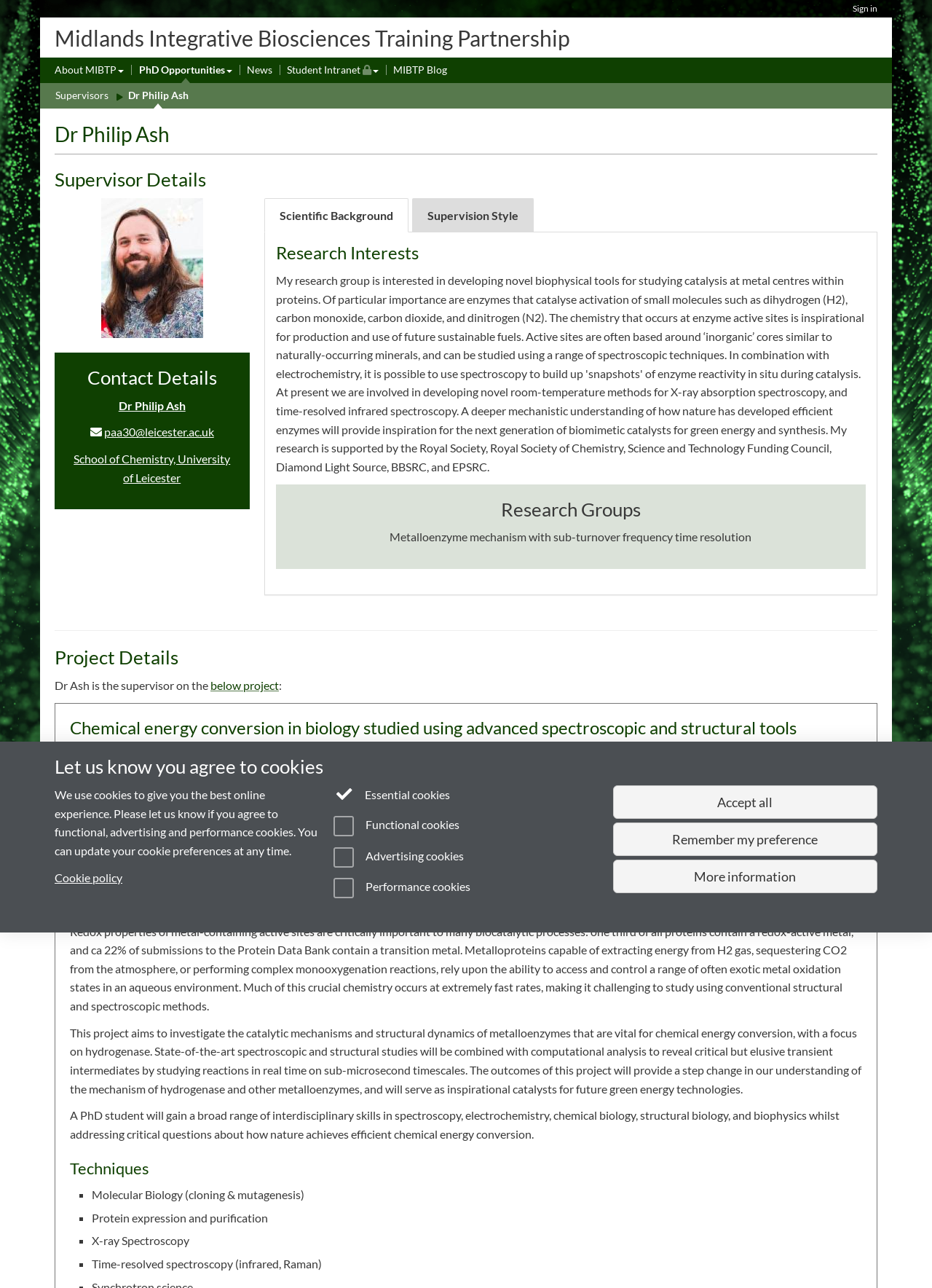What is the university of registration for the project?
Answer briefly with a single word or phrase based on the image.

University of Leicester